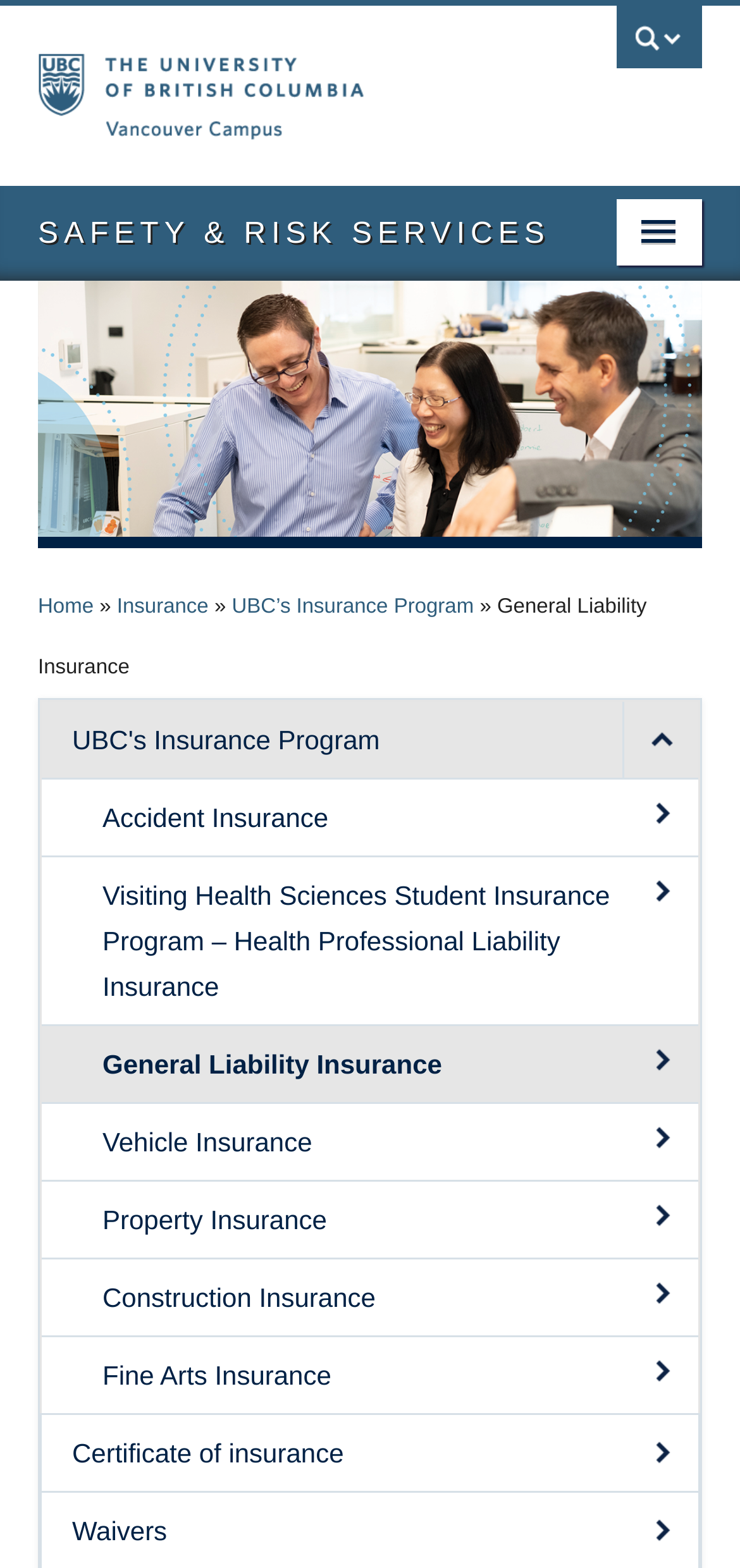Extract the bounding box coordinates of the UI element described by: "parent_node: Insurance aria-label="expand Insurance menu"". The coordinates should include four float numbers ranging from 0 to 1, e.g., [left, top, right, bottom].

[0.897, 0.33, 1.0, 0.38]